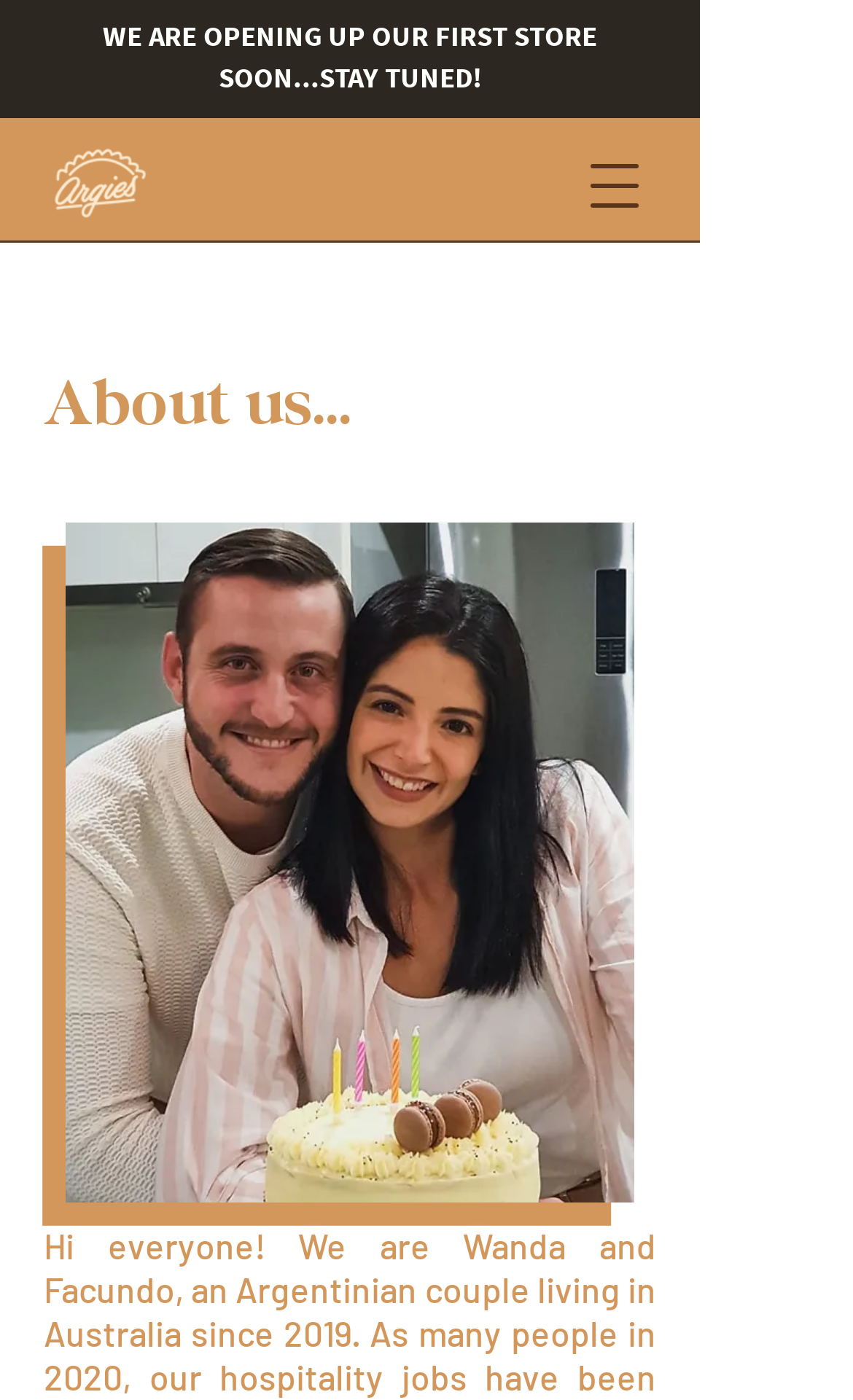Please determine the primary heading and provide its text.

WE ARE OPENING UP OUR FIRST STORE SOON...STAY TUNED!